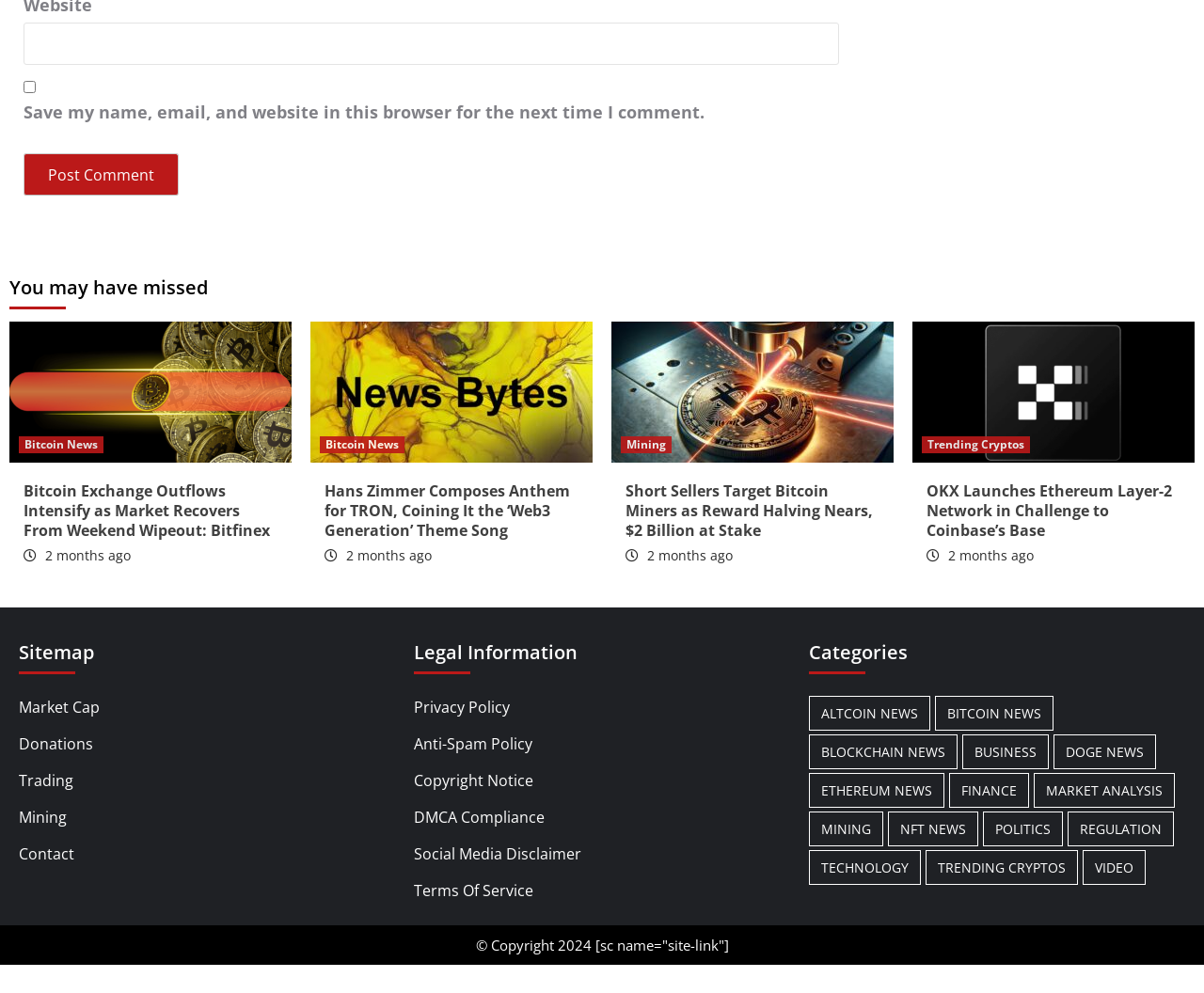Can you find the bounding box coordinates of the area I should click to execute the following instruction: "View Sitemap"?

[0.016, 0.635, 0.328, 0.691]